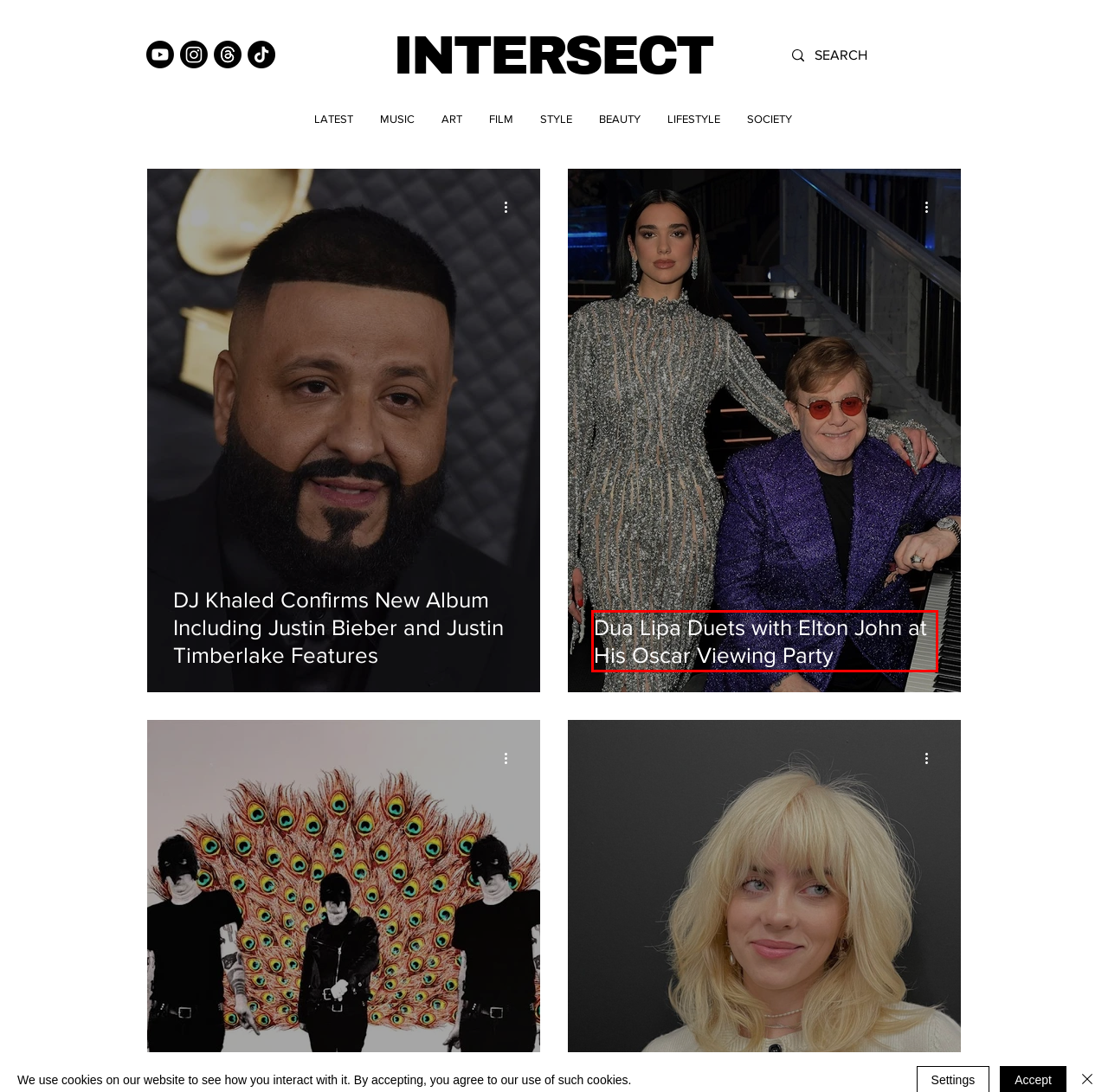Given a webpage screenshot with a red bounding box around a particular element, identify the best description of the new webpage that will appear after clicking on the element inside the red bounding box. Here are the candidates:
A. Dua Lipa Duets with Elton John at His Oscar Viewing Party
B. ART  | INTERSECT MAGAZINE
C. DJ Khaled Confirms New Album Including Justin Bieber and Justin Timberlake Features
D. FILM | INTERSECT MAGAZINE
E. MUSIC | INTERSECT MAGAZINE
F. LIFESTYLE | INTERSECT MAGAZINE
G. BEAUTY | INTERSECT MAGAZINE
H. SOCIETY | INTERSECT MAGAZINE

A